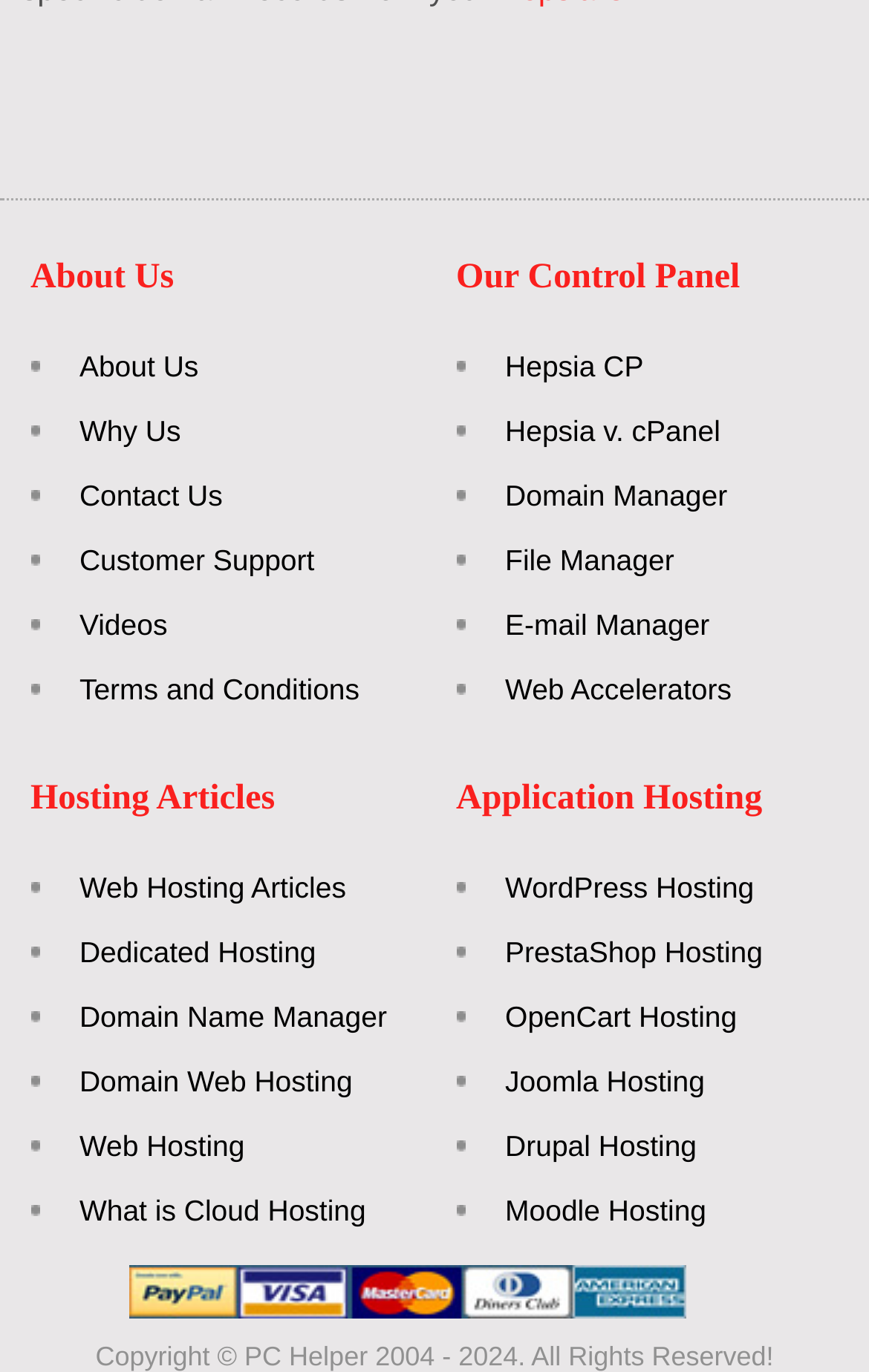How many headings are there on the webpage?
Please use the image to provide a one-word or short phrase answer.

4